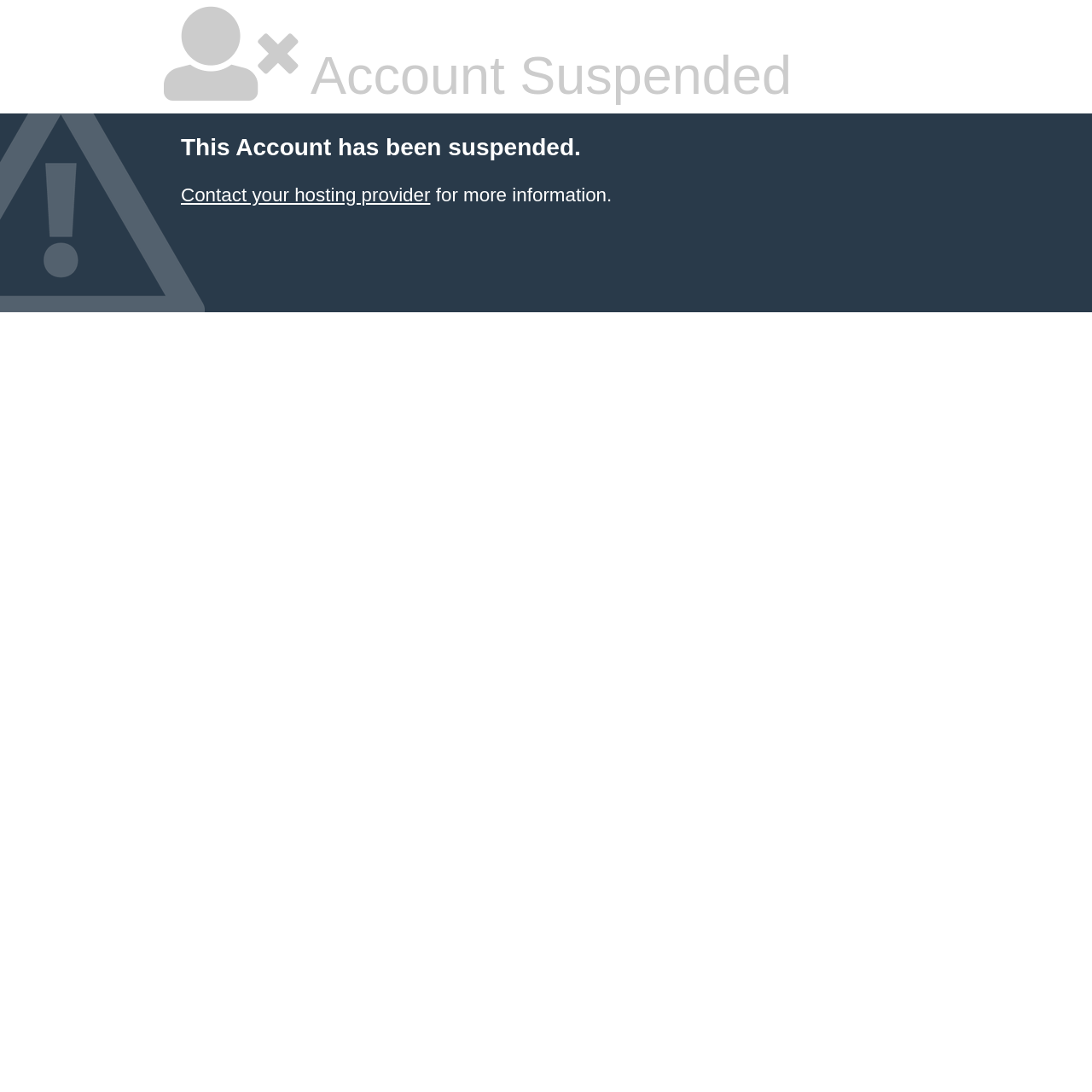Locate the bounding box of the UI element with the following description: "Contact your hosting provider".

[0.166, 0.169, 0.394, 0.188]